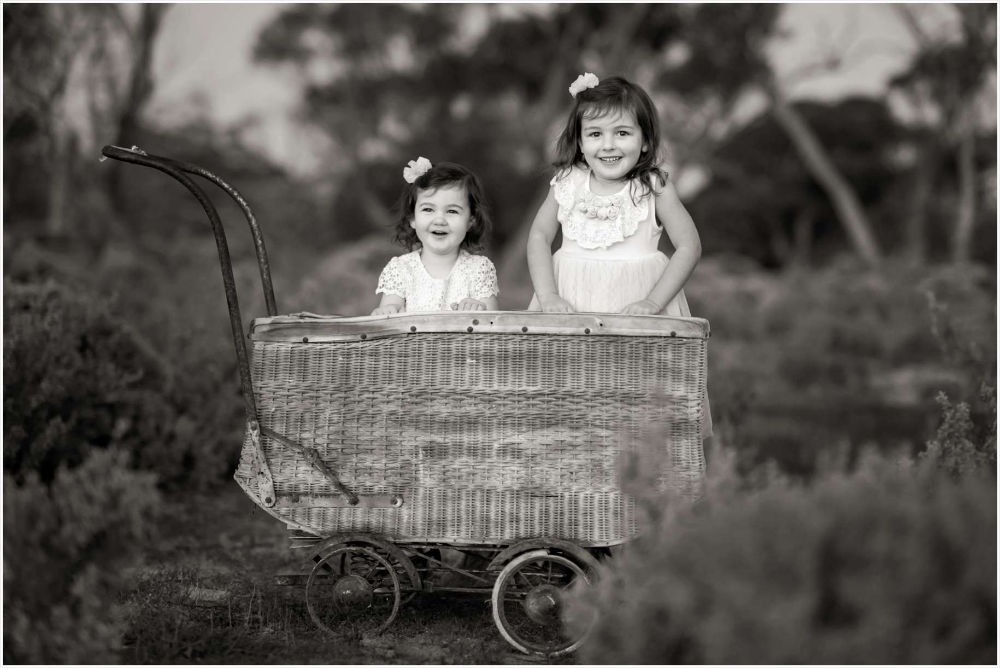Give a one-word or short phrase answer to the question: 
What is the mood of the girls in the photograph?

Joyful and happy